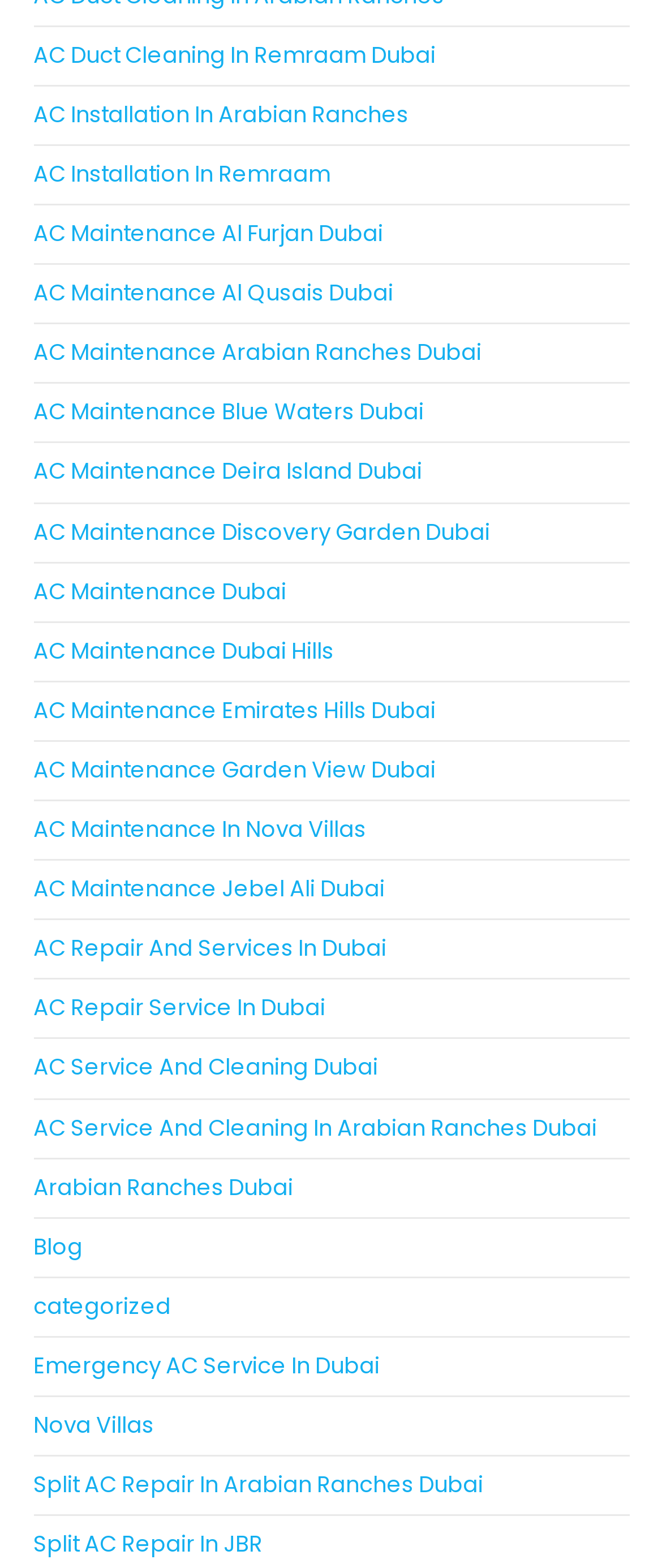Kindly determine the bounding box coordinates of the area that needs to be clicked to fulfill this instruction: "Visit AC Maintenance Dubai page".

[0.05, 0.367, 0.432, 0.387]